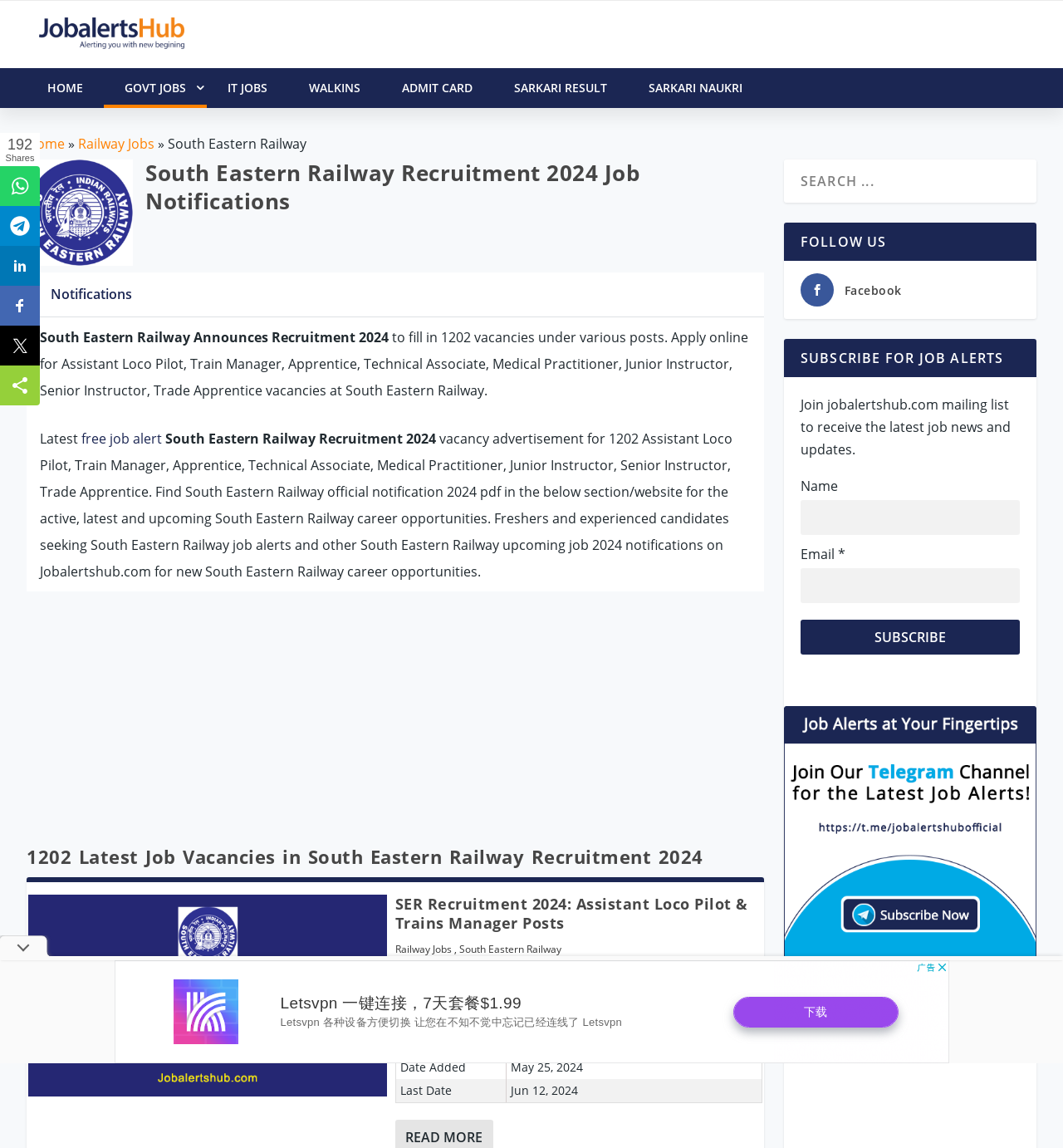Locate the bounding box coordinates of the clickable area needed to fulfill the instruction: "Click on South Eastern Railway Recruitment 2024 Job Notifications".

[0.137, 0.139, 0.719, 0.195]